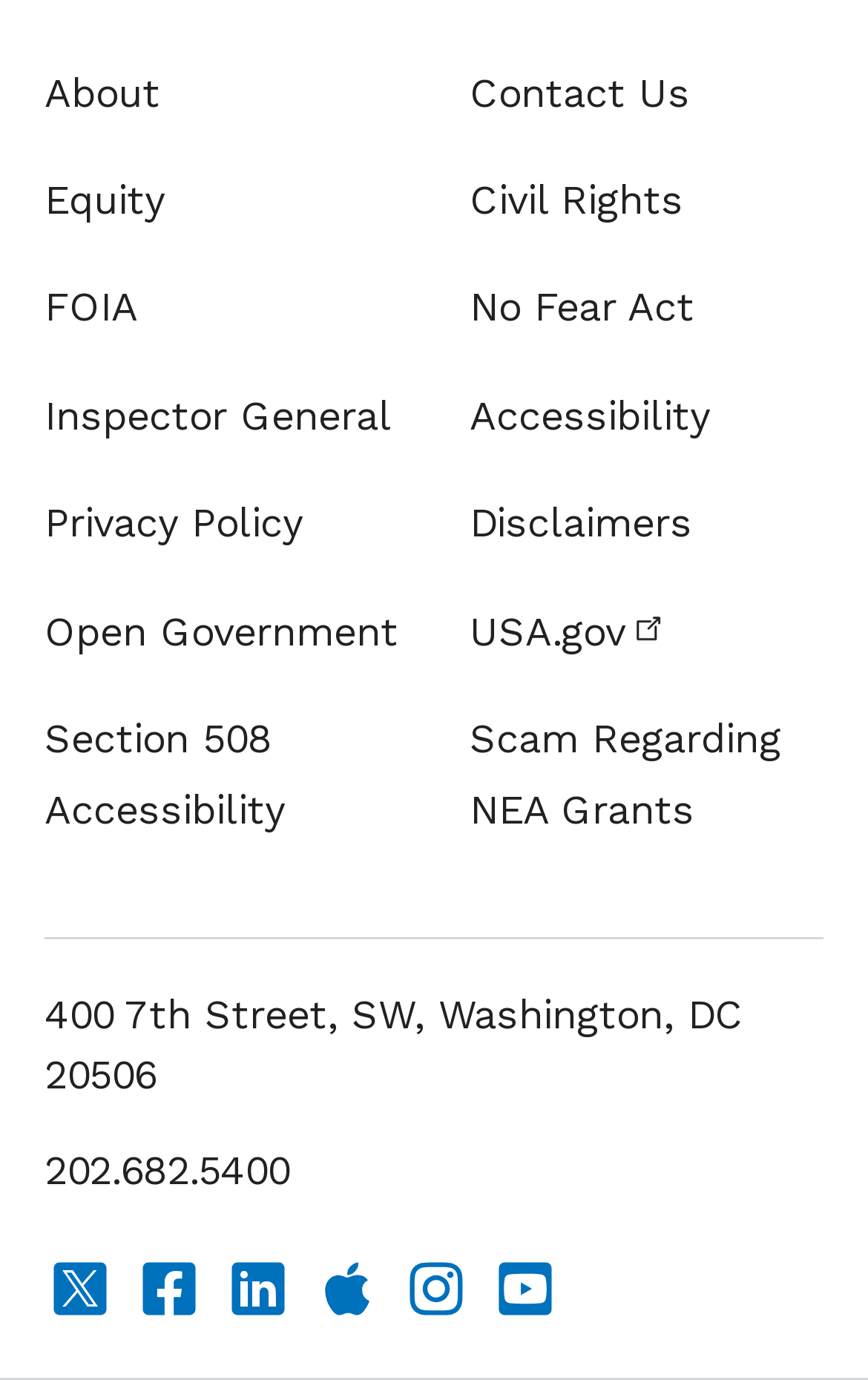Identify and provide the bounding box coordinates of the UI element described: "Section 508 Accessibility". The coordinates should be formatted as [left, top, right, bottom], with each number being a float between 0 and 1.

[0.051, 0.51, 0.459, 0.614]